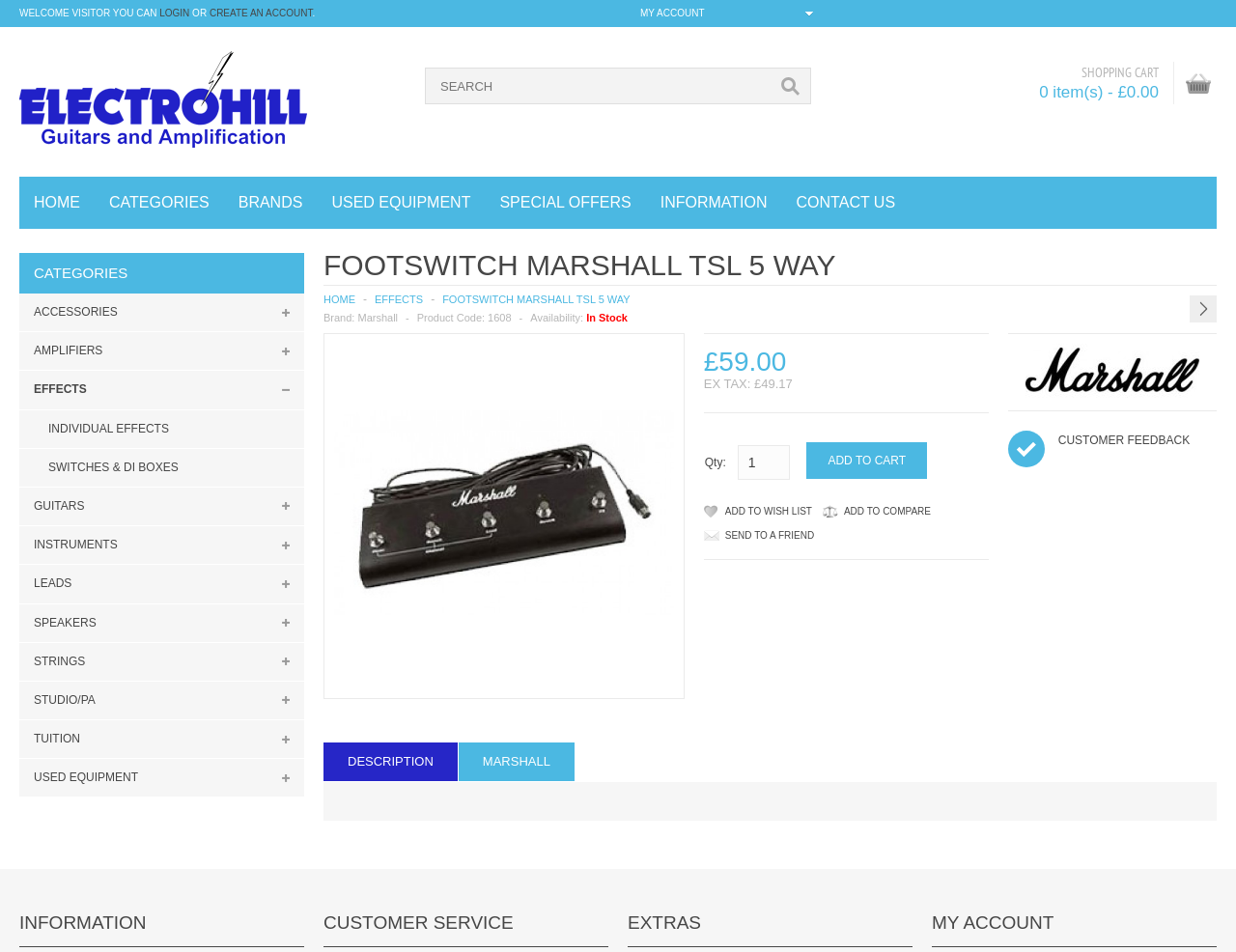Identify the bounding box coordinates for the UI element described as: "Effects".

[0.016, 0.39, 0.246, 0.43]